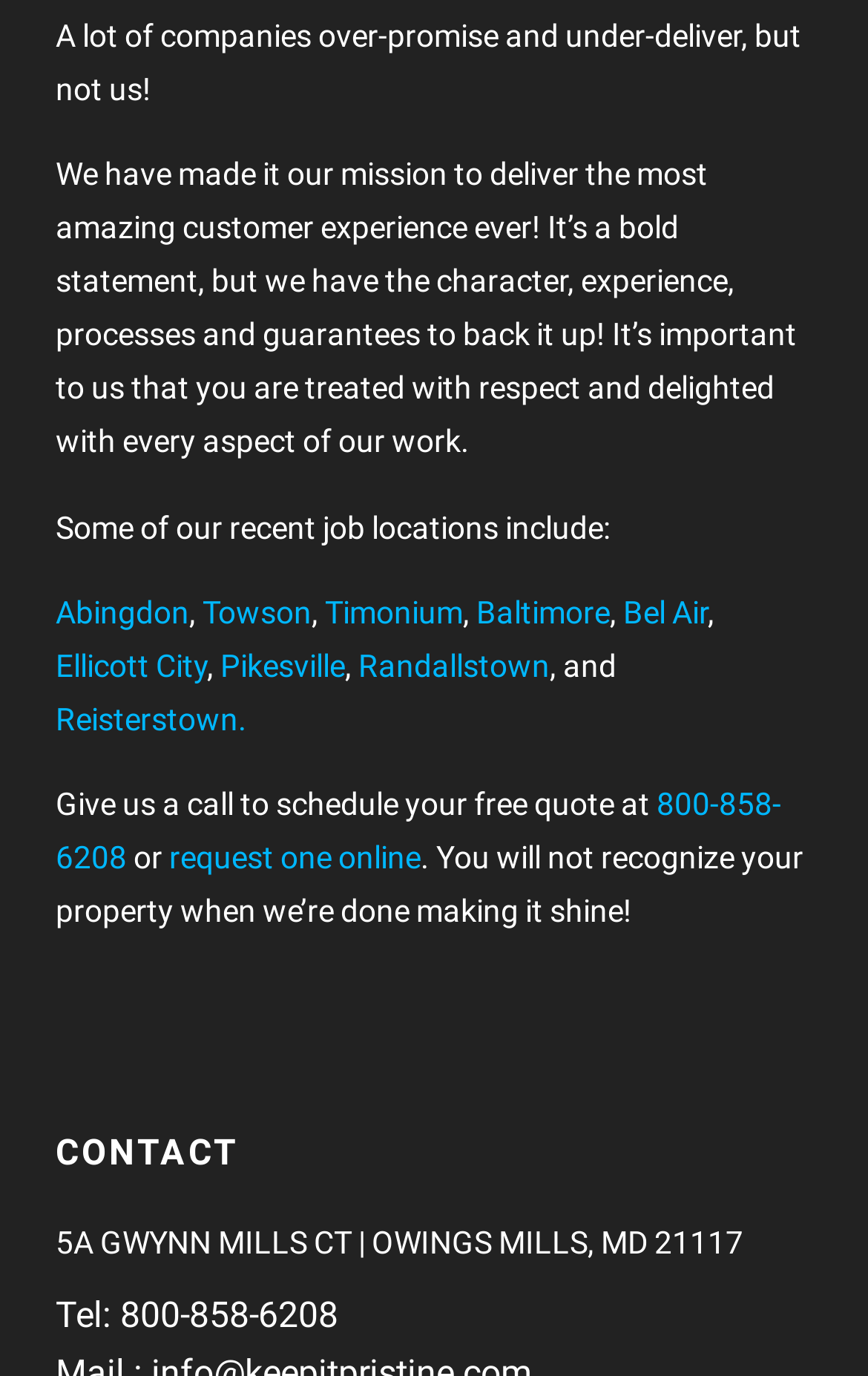Please identify the bounding box coordinates of the element that needs to be clicked to execute the following command: "Call the phone number". Provide the bounding box using four float numbers between 0 and 1, formatted as [left, top, right, bottom].

[0.064, 0.572, 0.9, 0.637]